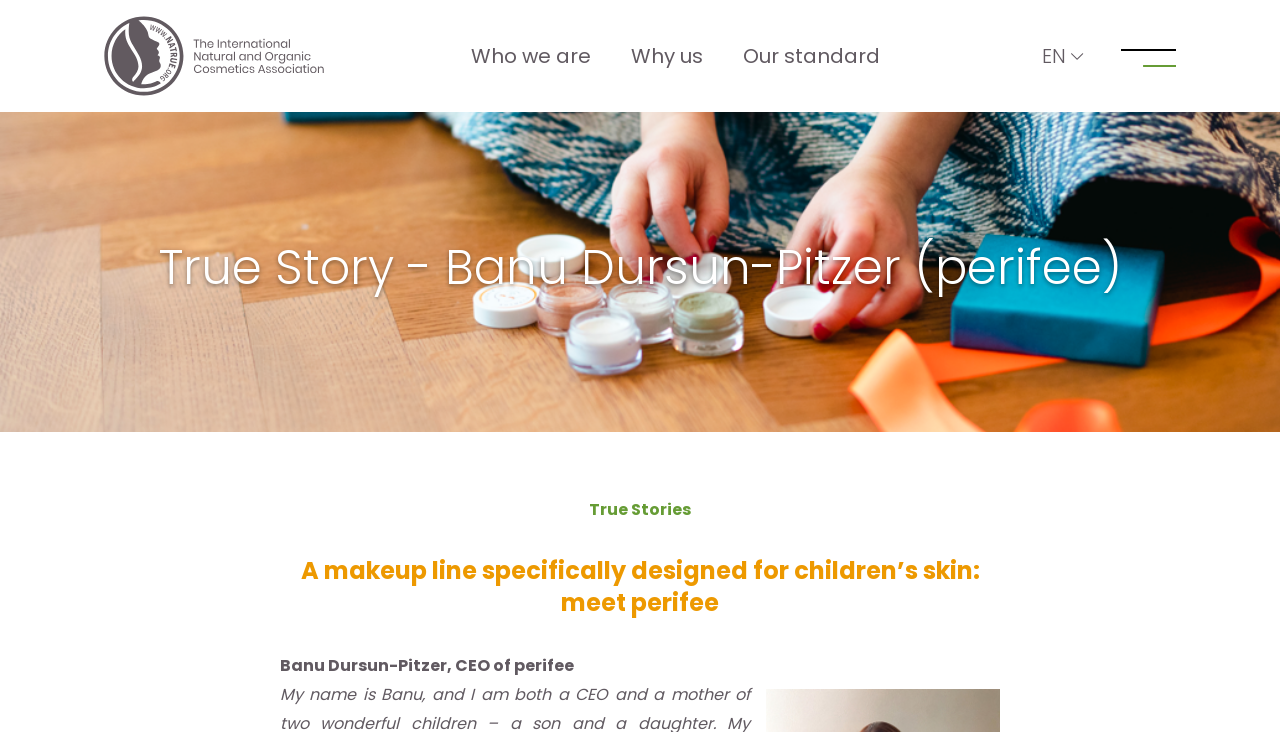What is the purpose of the makeup line perifee?
Answer the question in as much detail as possible.

I inferred this by reading the StaticText element with the text 'A makeup line specifically designed for children’s skin: meet perifee' which is a sub-element of the HeaderAsNonLandmark element.